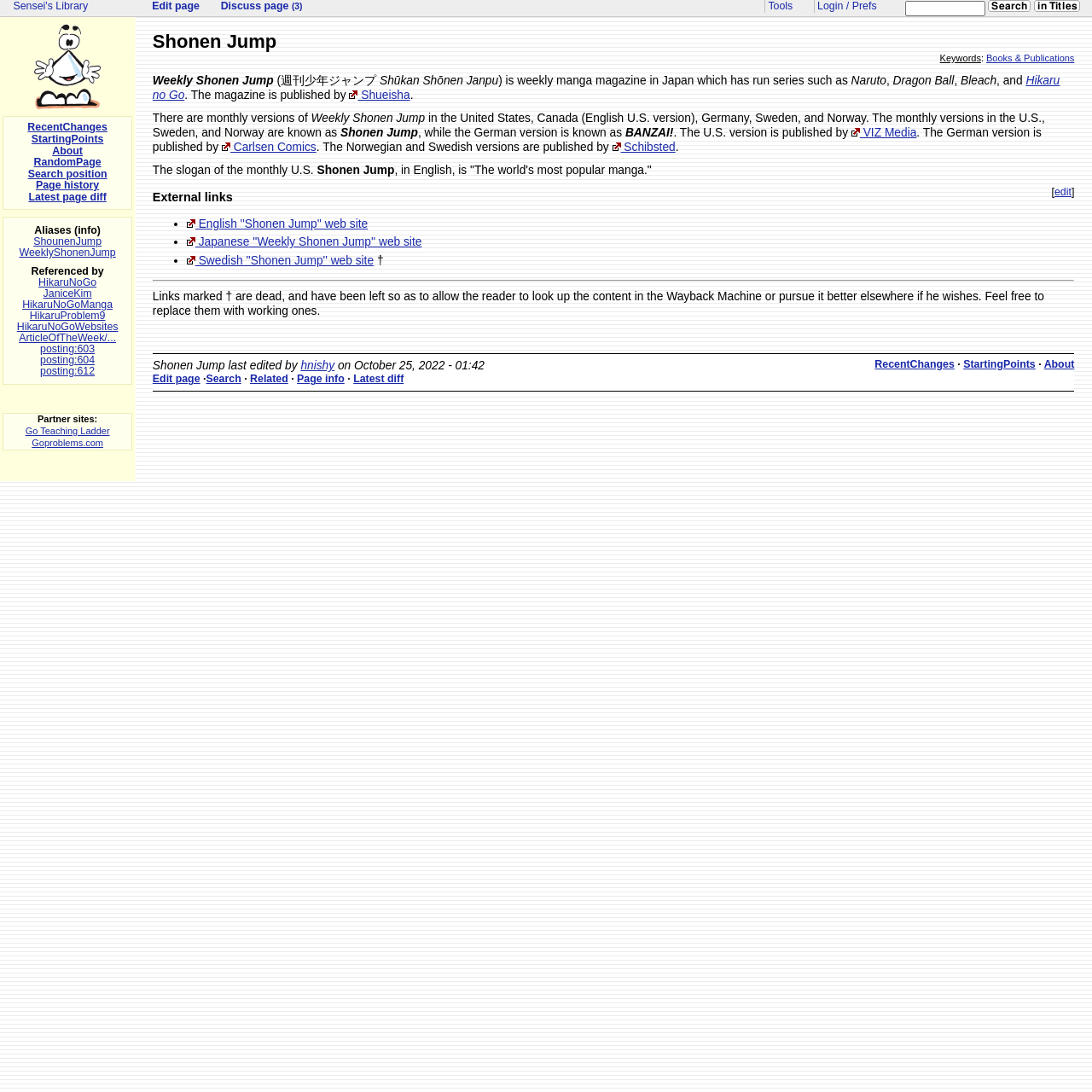Refer to the element description name="searchstring" title="Search [alt+s]" and identify the corresponding bounding box in the screenshot. Format the coordinates as (top-left x, top-left y, bottom-right x, bottom-right y) with values in the range of 0 to 1.

[0.829, 0.001, 0.902, 0.015]